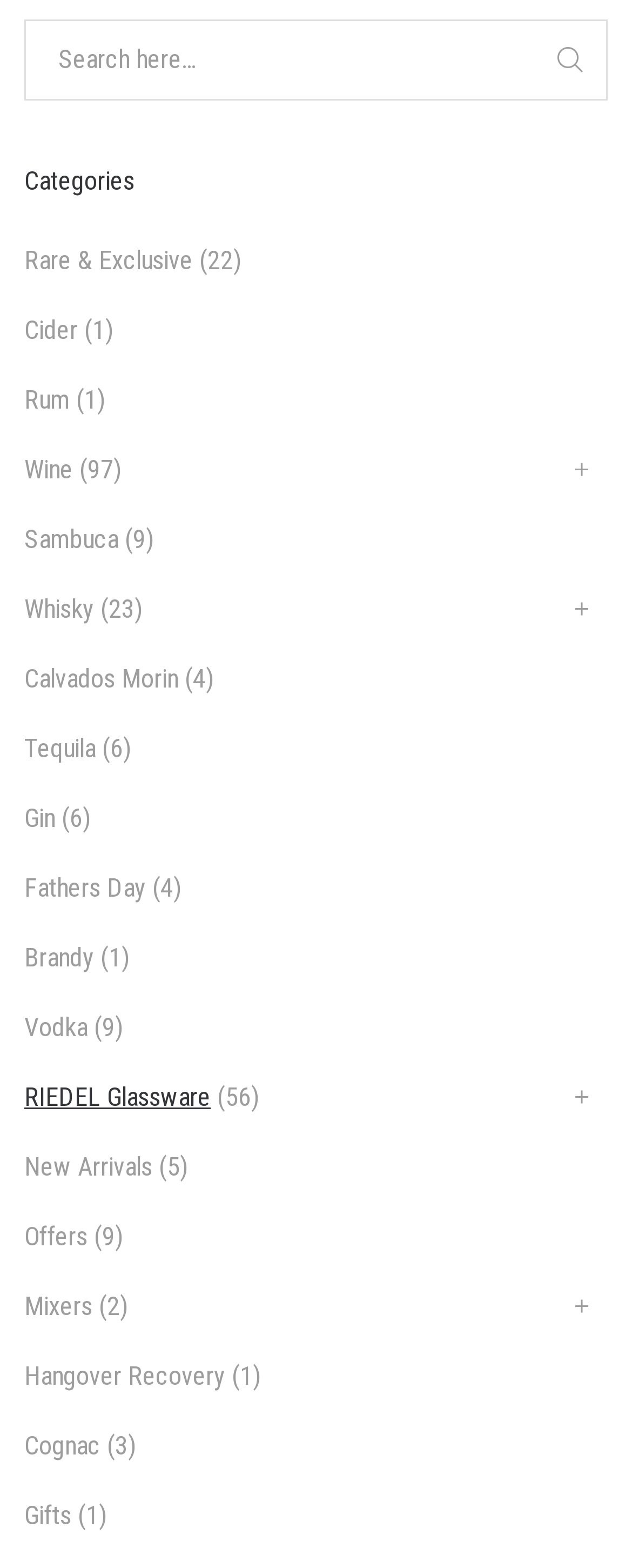Kindly respond to the following question with a single word or a brief phrase: 
What is the category with the most items?

Wine